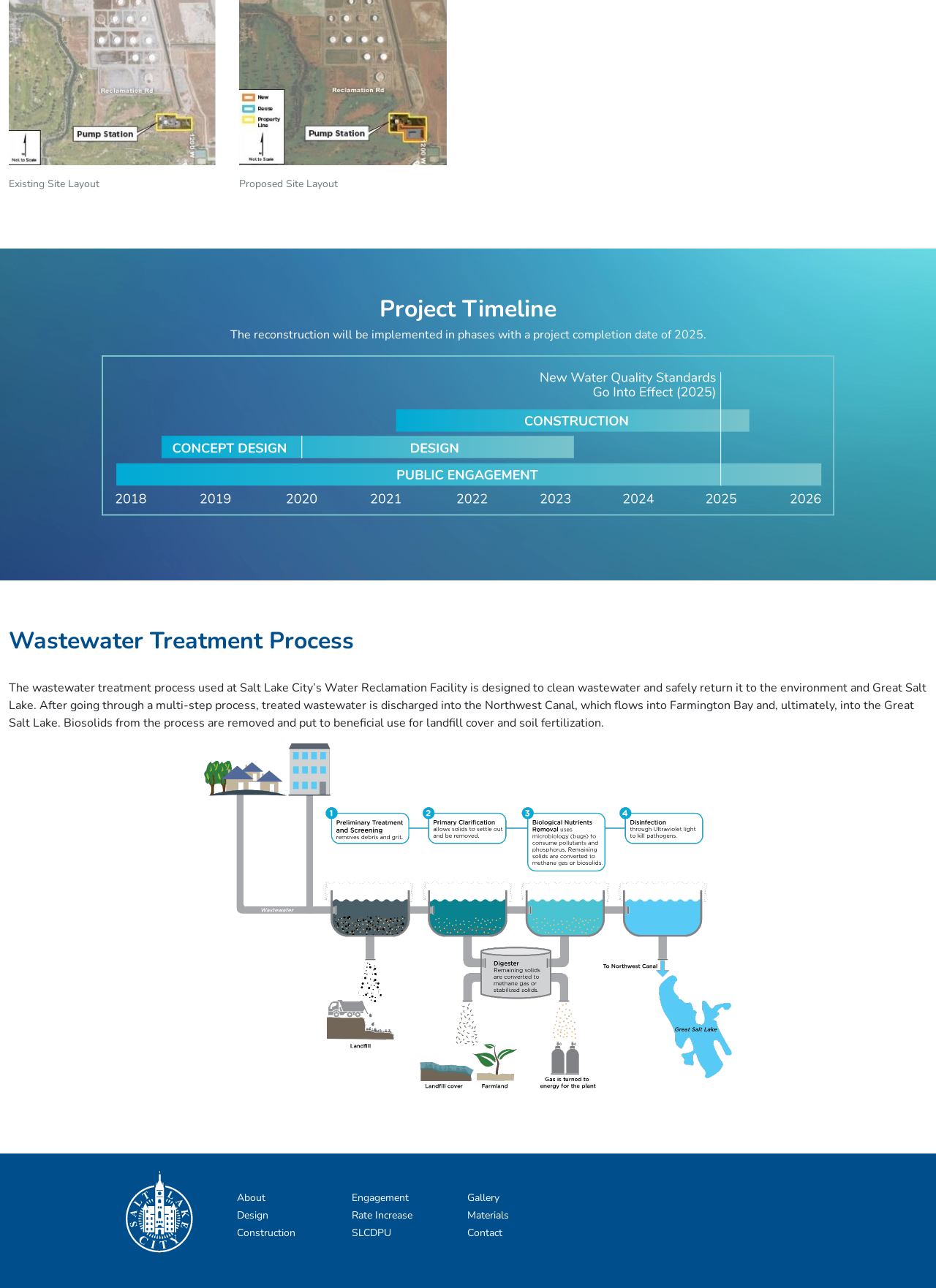What is the purpose of biosolids?
Offer a detailed and exhaustive answer to the question.

In the 'Wastewater Treatment Process' section, it is mentioned that 'biosolids from the process are removed and put to beneficial use for landfill cover and soil fertilization.'